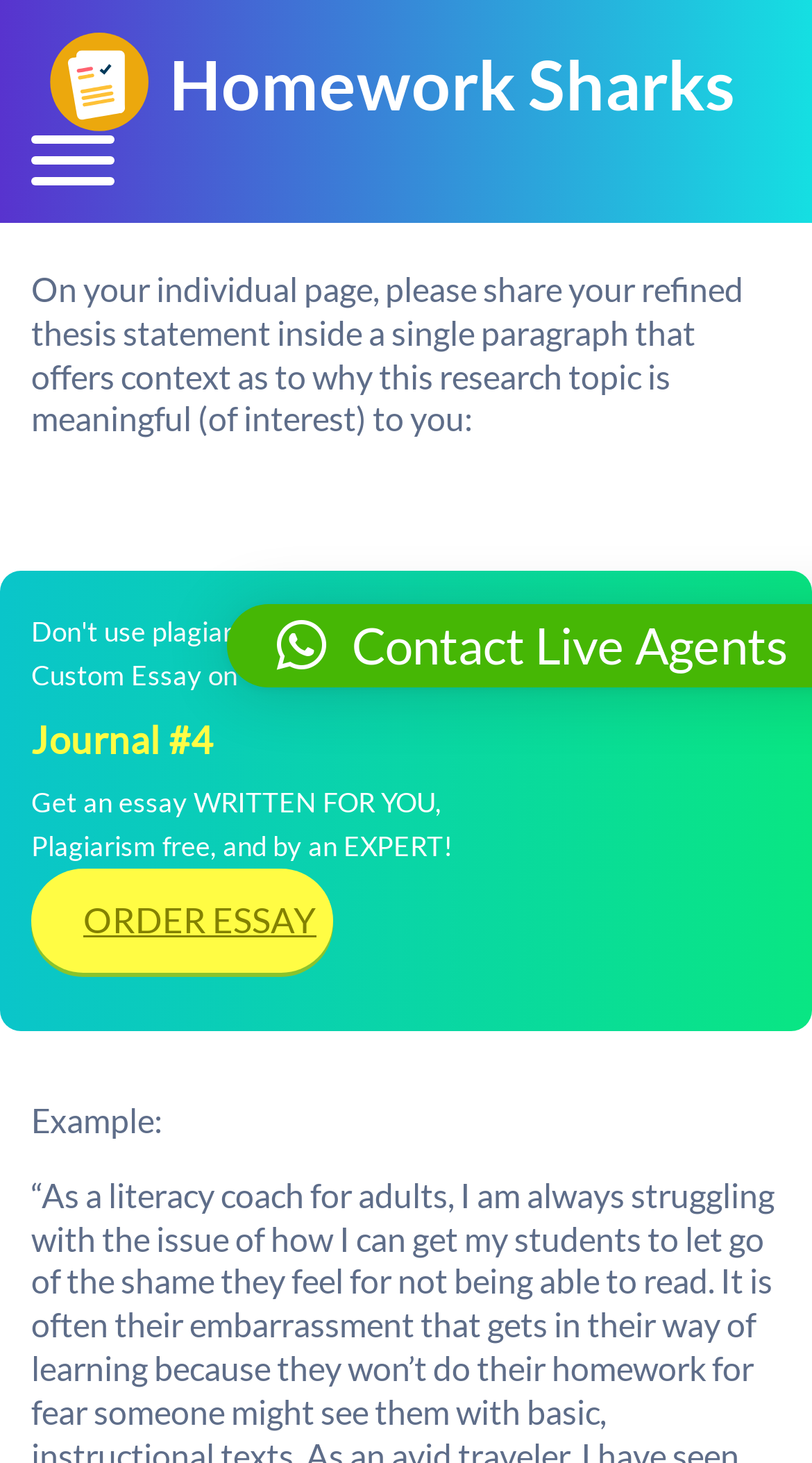Explain the webpage in detail, including its primary components.

The webpage is titled "Journal #4 – Homework Sharks" and features a prominent logo of "Homework Sharks" at the top left corner, taking up most of the width of the page. Below the logo, there is a button to toggle navigation, which is not expanded by default.

The main content of the page is headed by a title "Journal #4" in a larger font size, situated above a paragraph of text that provides instructions for sharing a refined thesis statement on an individual page. The text explains that the thesis statement should be shared in a single paragraph, providing context for why the research topic is meaningful to the individual.

Below this instructional text, there is a small, empty space, followed by a promotional message in a larger font size, advertising the service of getting an essay written by an expert, with guarantees of plagiarism-free content. This message is accompanied by a call-to-action link to "ORDER ESSAY" on the right side of the promotional text.

Further down the page, there is an example section, marked by the label "Example:", which appears to be a separate section from the instructional text above.